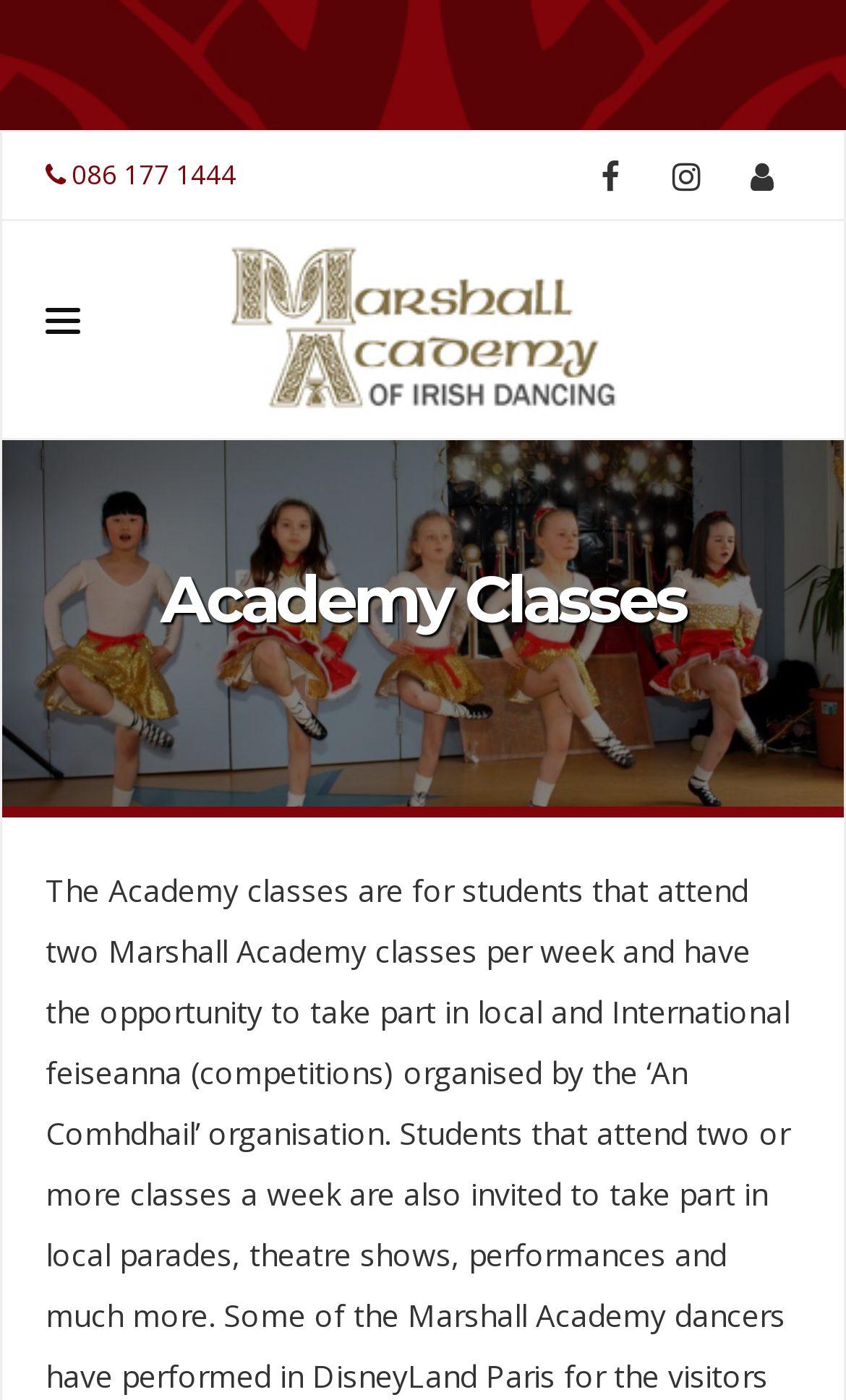What is the title of the current page?
Examine the screenshot and reply with a single word or phrase.

Academy Classes